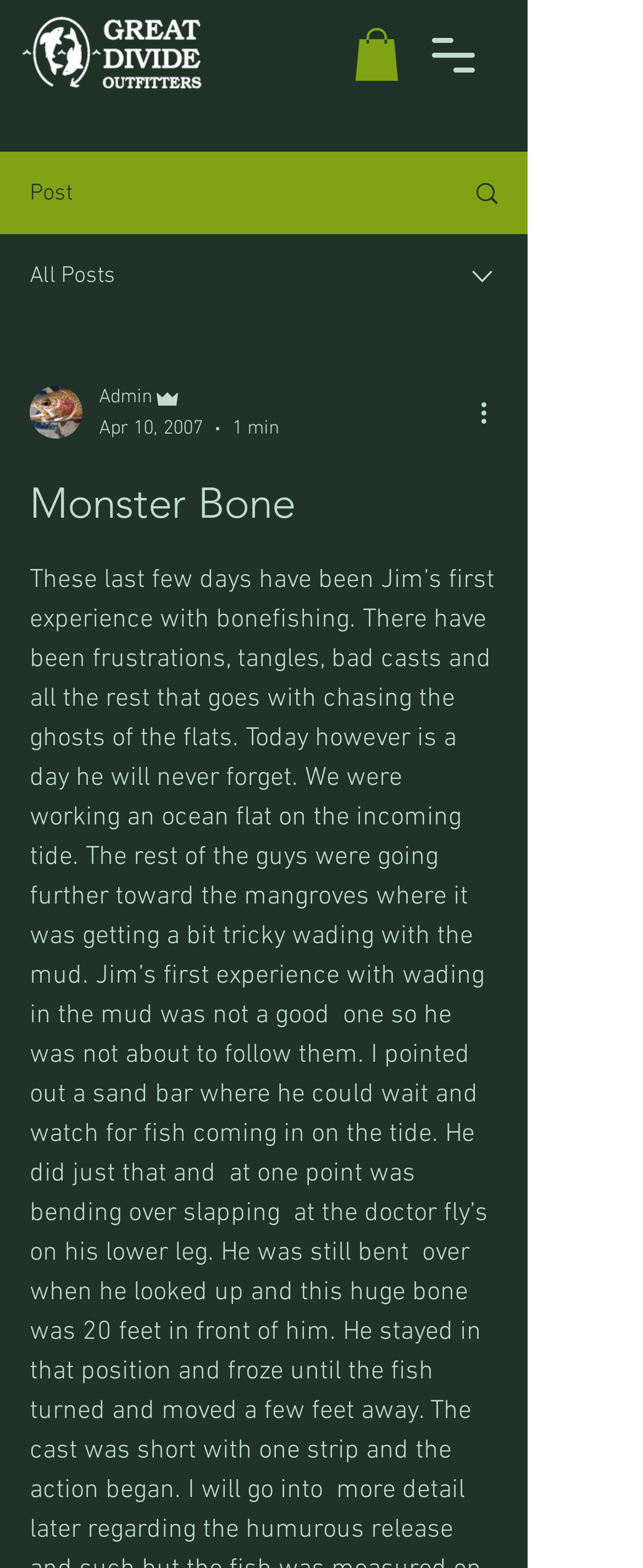Look at the image and give a detailed response to the following question: What is the category of the post?

I found the category of the post by looking at the StaticText element with the text 'Post'. This suggests that the post belongs to the 'Post' category.